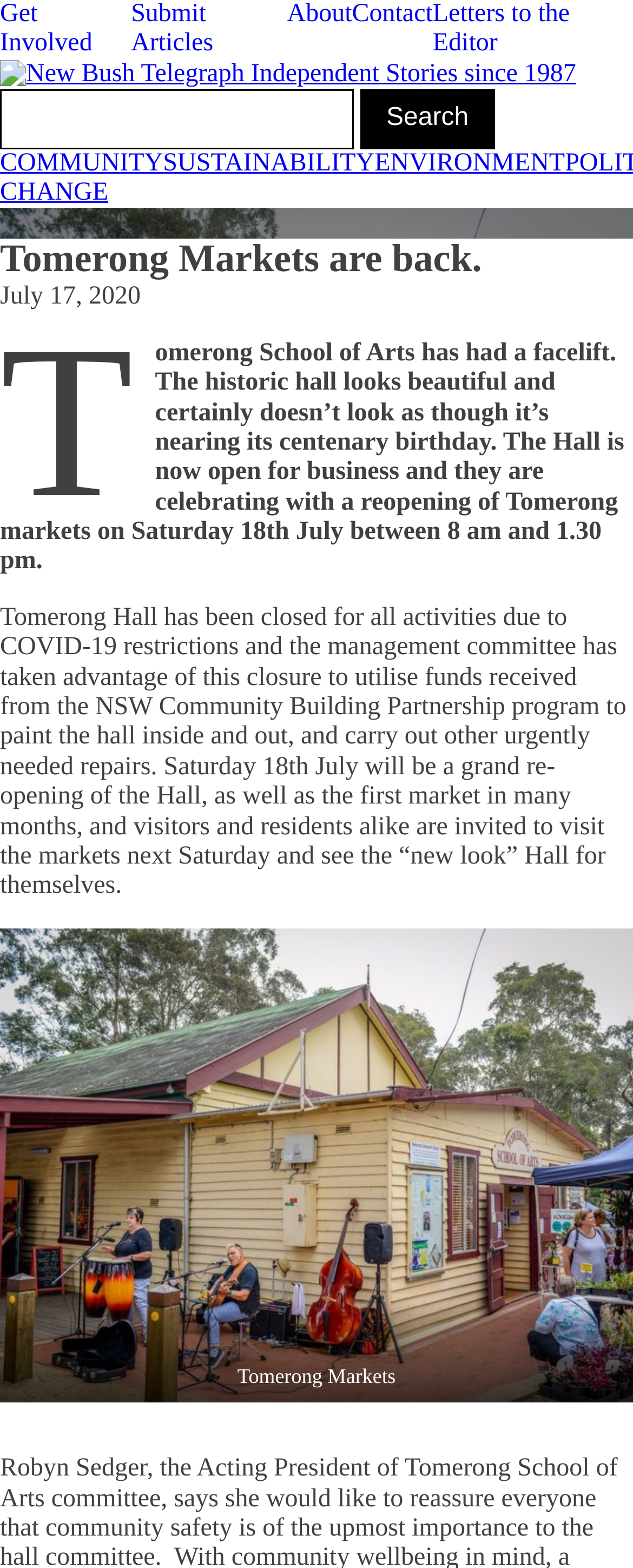Identify the bounding box coordinates of the clickable section necessary to follow the following instruction: "Read about sustainability". The coordinates should be presented as four float numbers from 0 to 1, i.e., [left, top, right, bottom].

[0.258, 0.095, 0.592, 0.112]